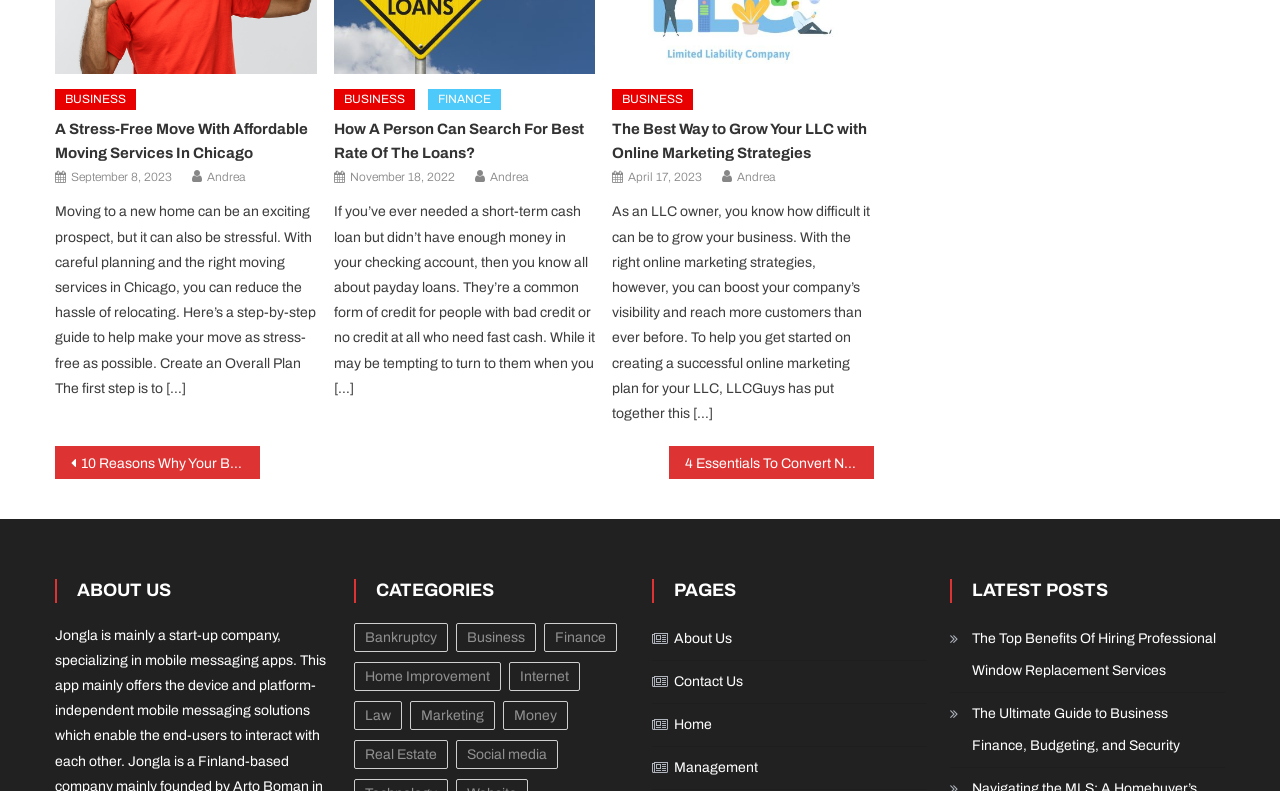Please provide the bounding box coordinate of the region that matches the element description: Andrea. Coordinates should be in the format (top-left x, top-left y, bottom-right x, bottom-right y) and all values should be between 0 and 1.

[0.576, 0.212, 0.606, 0.239]